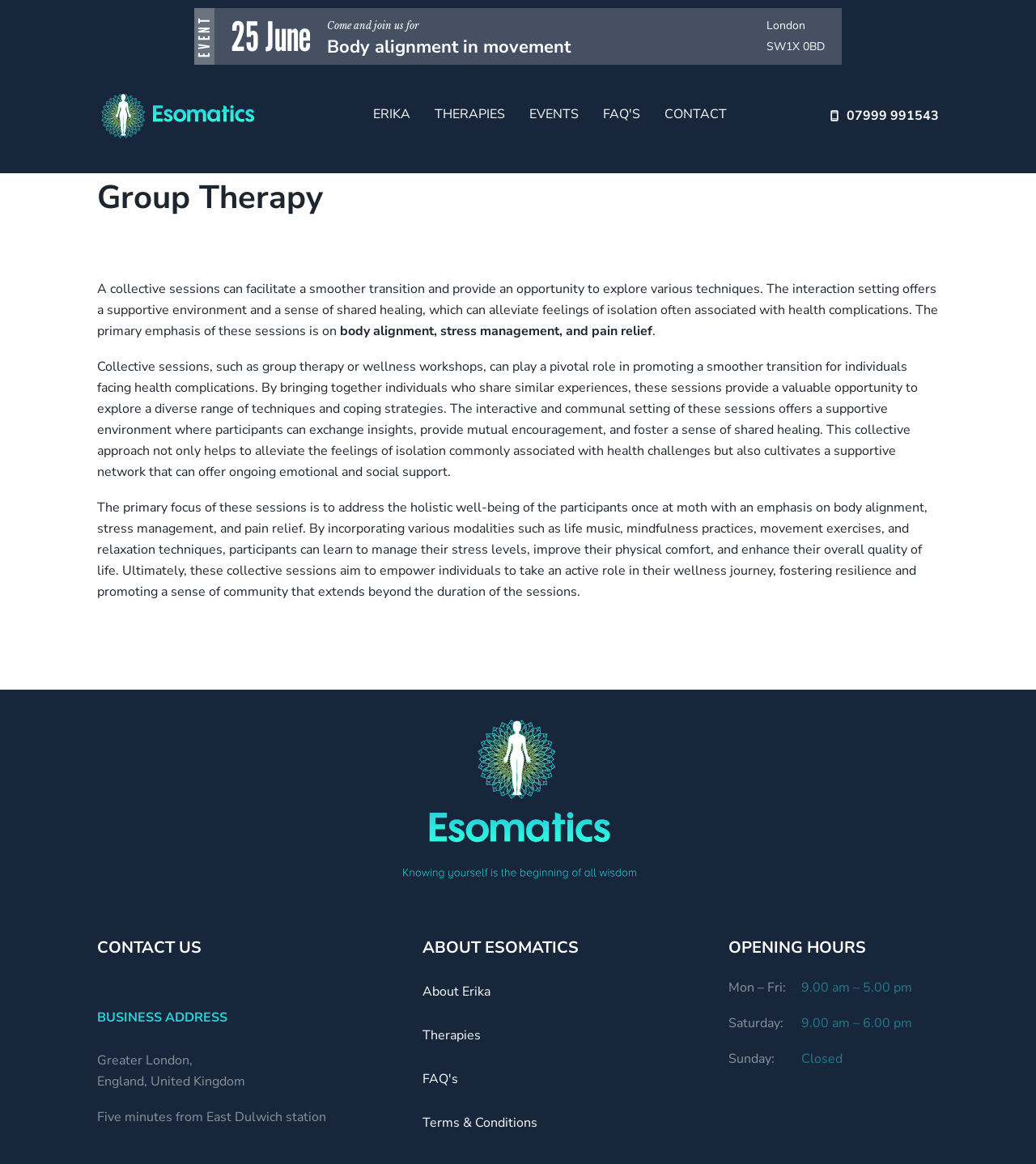Locate the bounding box coordinates of the element to click to perform the following action: 'Click the 'EVENT 25 June Come and join us for Body alignment in movement London SW1X 0BD' link'. The coordinates should be given as four float values between 0 and 1, in the form of [left, top, right, bottom].

[0.188, 0.007, 0.812, 0.056]